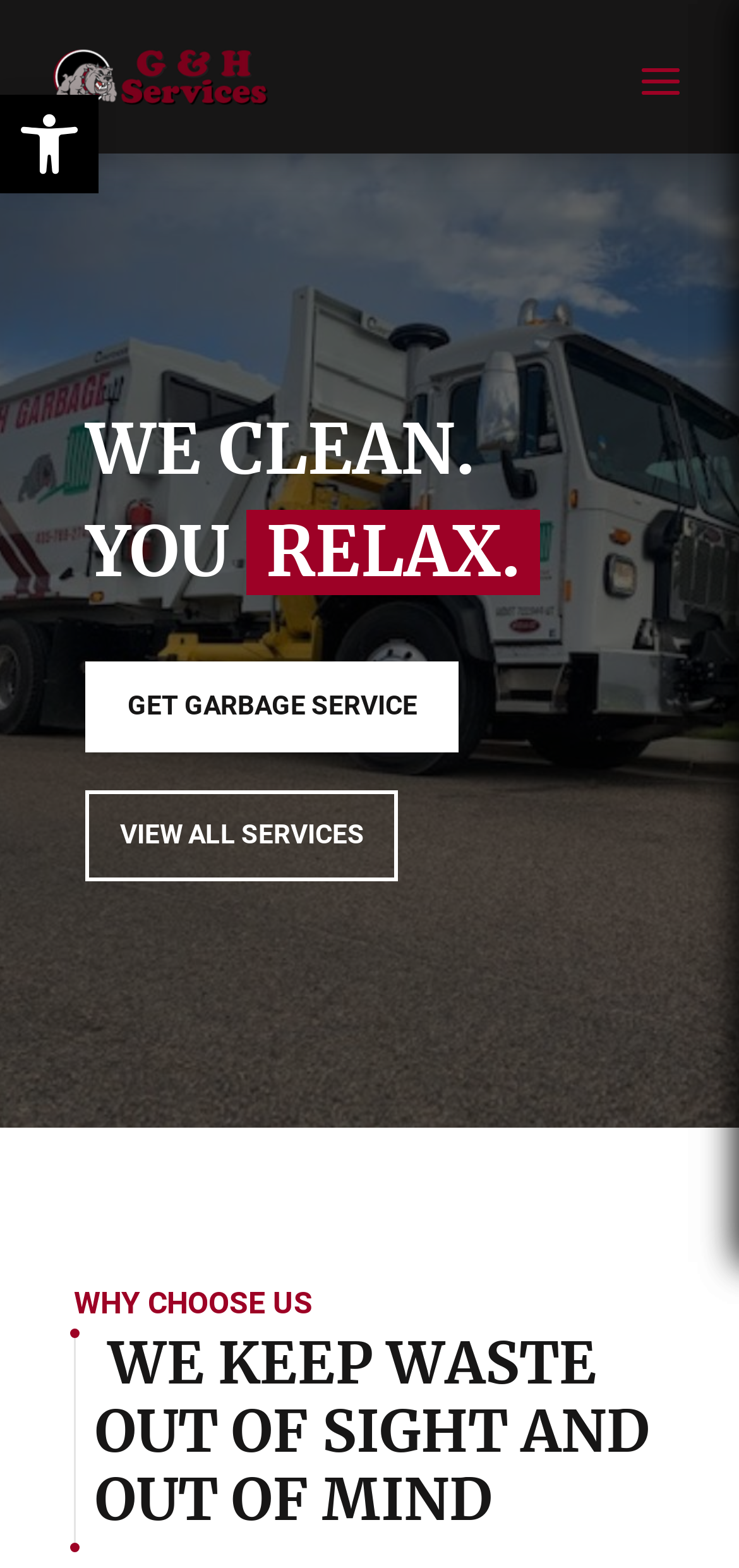From the webpage screenshot, identify the region described by ConfluenceNavigator. Provide the bounding box coordinates as (top-left x, top-left y, bottom-right x, bottom-right y), with each value being a floating point number between 0 and 1.

None